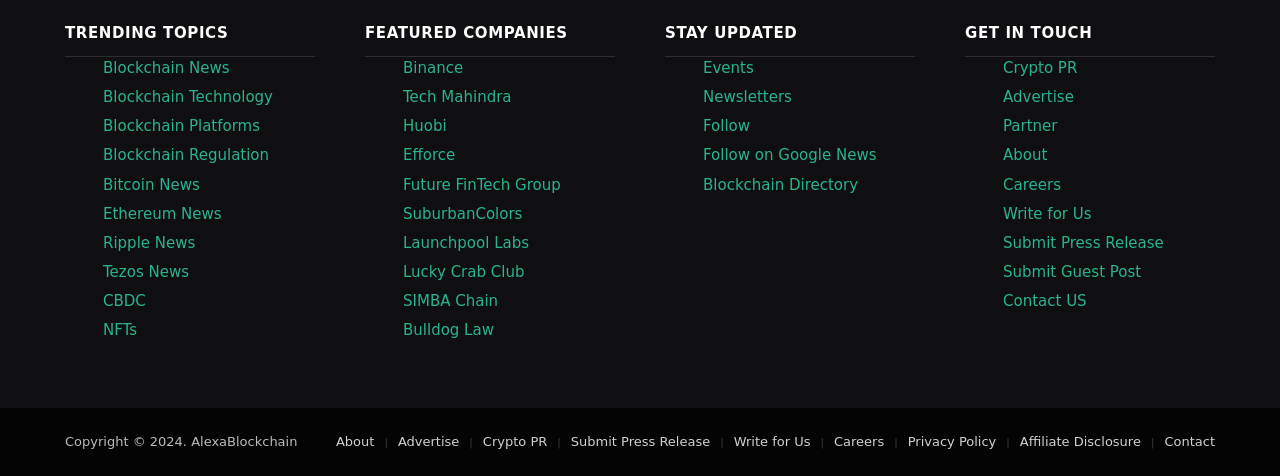Please locate the bounding box coordinates of the element's region that needs to be clicked to follow the instruction: "Submit a Press Release". The bounding box coordinates should be provided as four float numbers between 0 and 1, i.e., [left, top, right, bottom].

[0.784, 0.491, 0.909, 0.529]